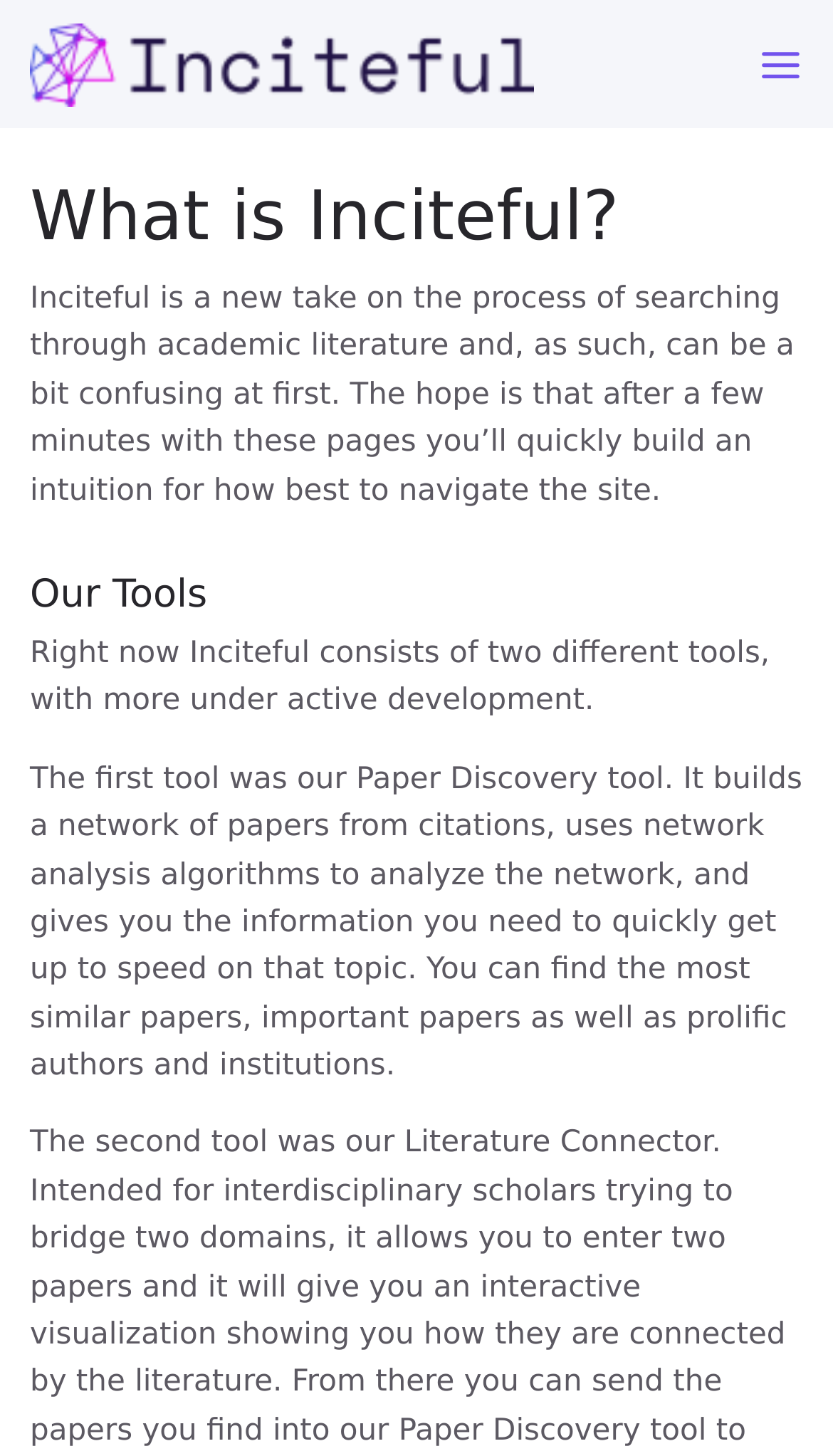Find the headline of the webpage and generate its text content.

What is Inciteful?